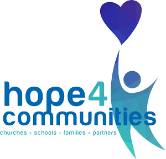Explain in detail what you see in the image.

The image features the colorful logo of "Hope 4 Communities," an organization dedicated to supporting homeless children and families in need. The design showcases a stylized figure reaching upward, symbolizing hope and community engagement, with a heart above representing care and compassion. The text in the logo reads "hope4communities" in a modern font, emphasizing collaboration among churches, schools, families, and partners. This visual identity encapsulates the organization's mission to foster a caring community that addresses the needs of vulnerable populations.